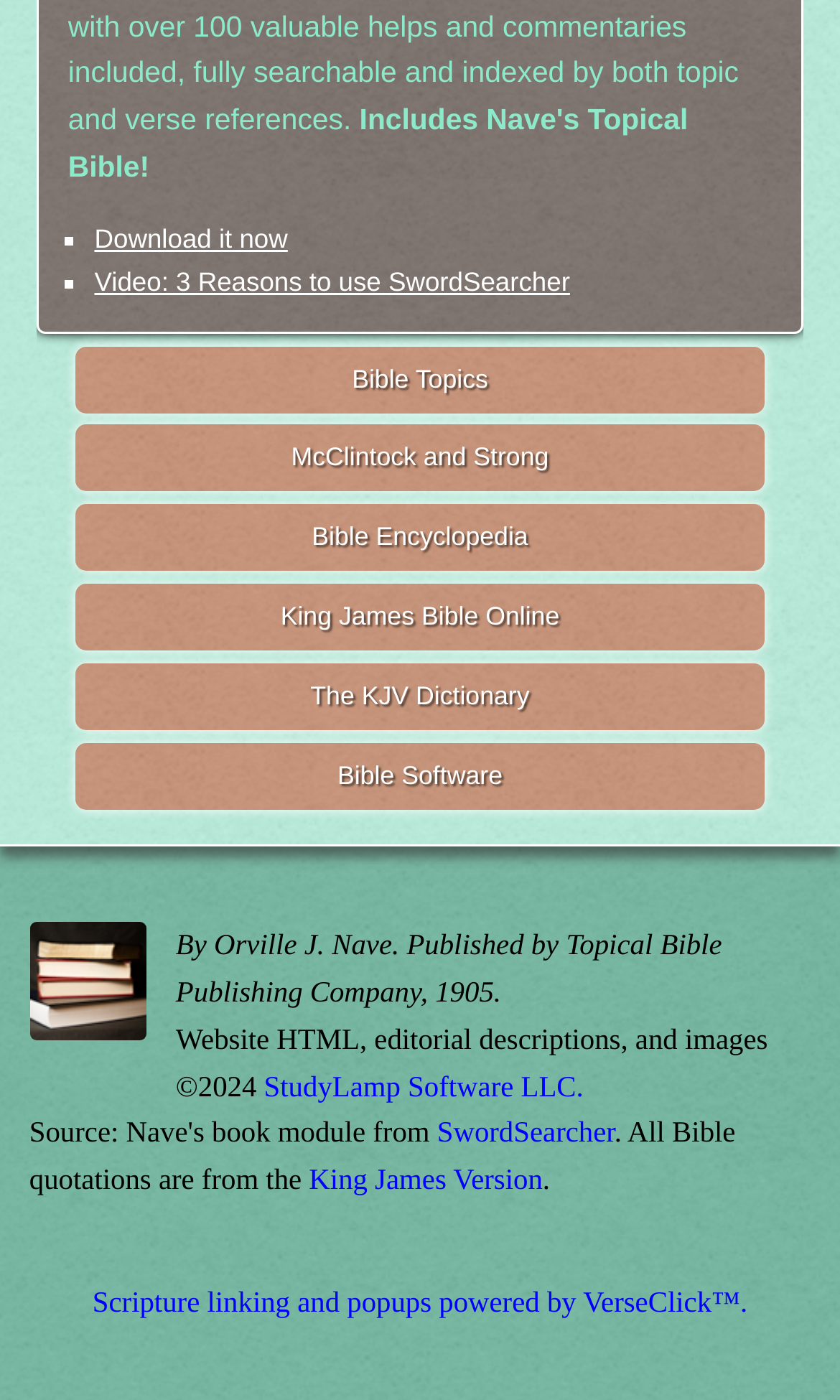Could you please study the image and provide a detailed answer to the question:
What is the topic of the image on the webpage?

The image on the webpage has a description of 'Bible Study Start' and is located at a bounding box coordinate of [0.035, 0.659, 0.174, 0.743]. This suggests that the topic of the image is related to Bible study.